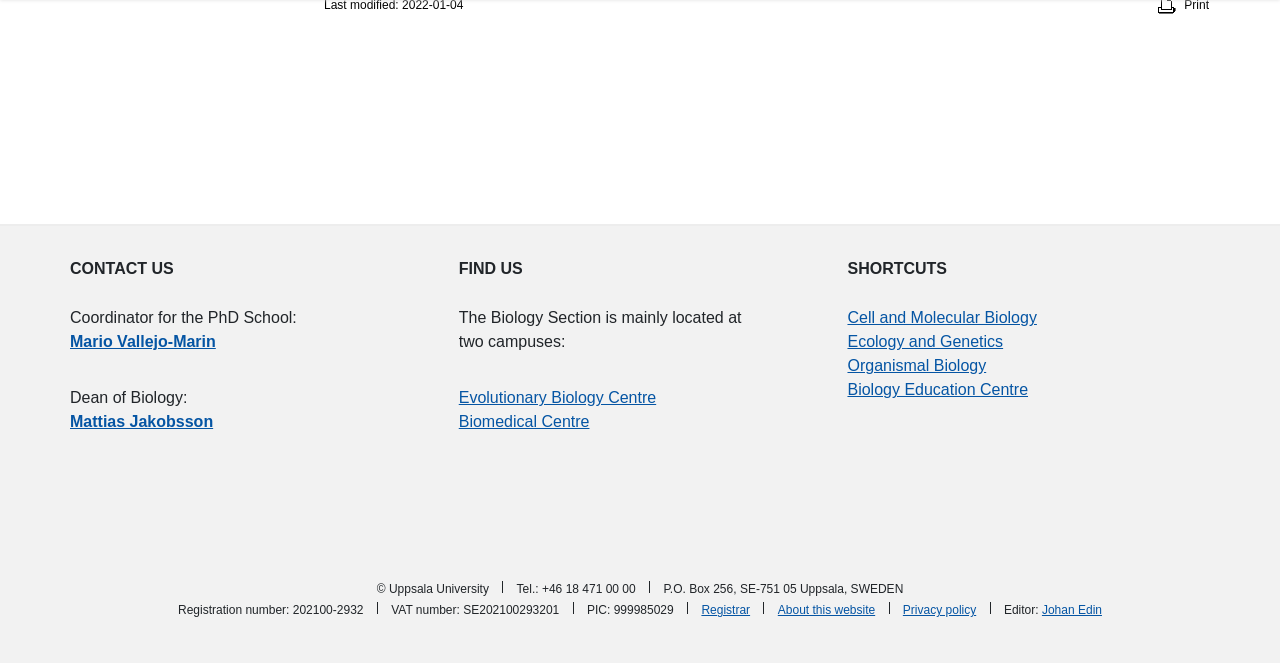Please find the bounding box for the following UI element description. Provide the coordinates in (top-left x, top-left y, bottom-right x, bottom-right y) format, with values between 0 and 1: Registrar

[0.548, 0.91, 0.586, 0.931]